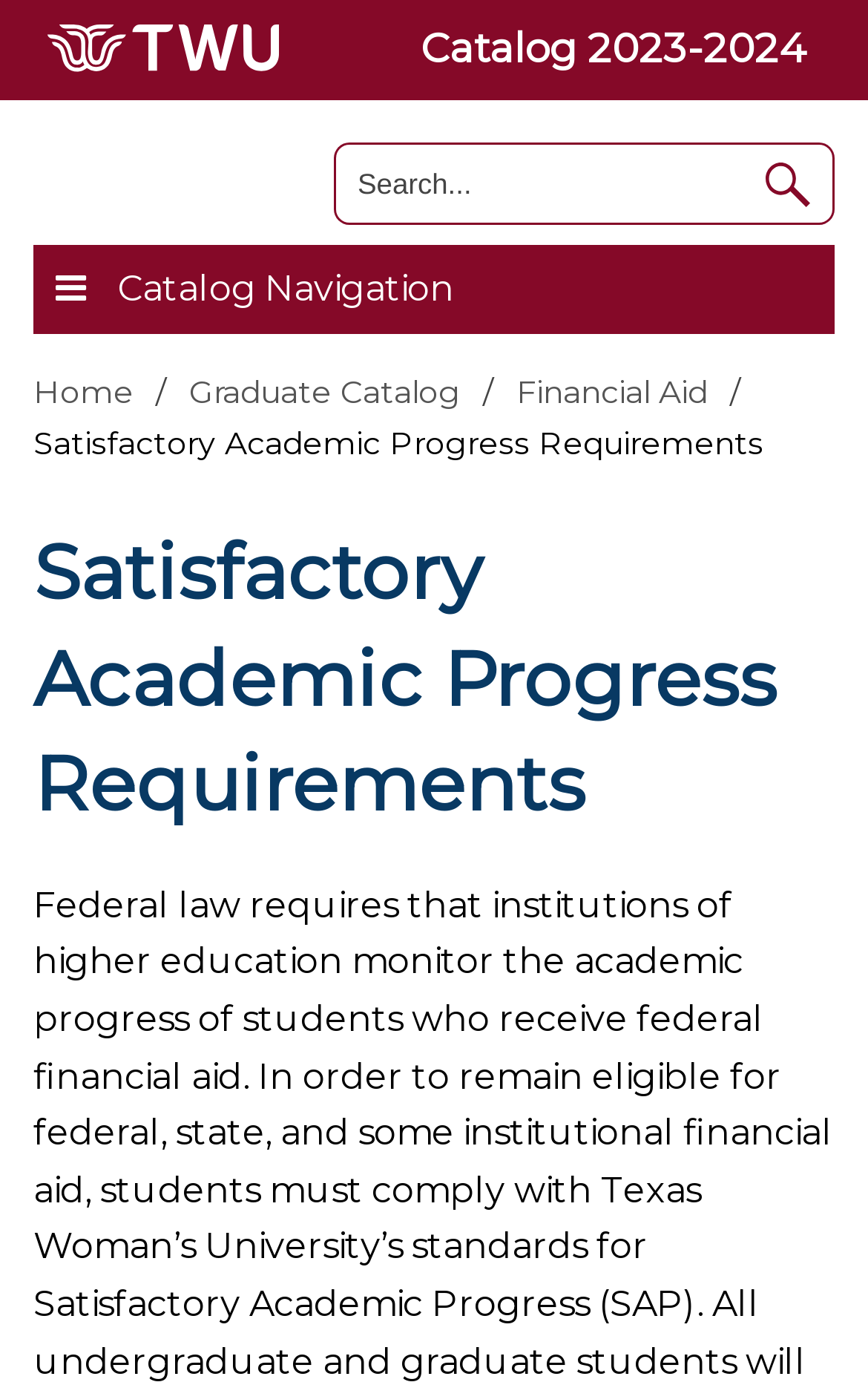Identify and provide the title of the webpage.

Satisfactory Academic Progress Requirements